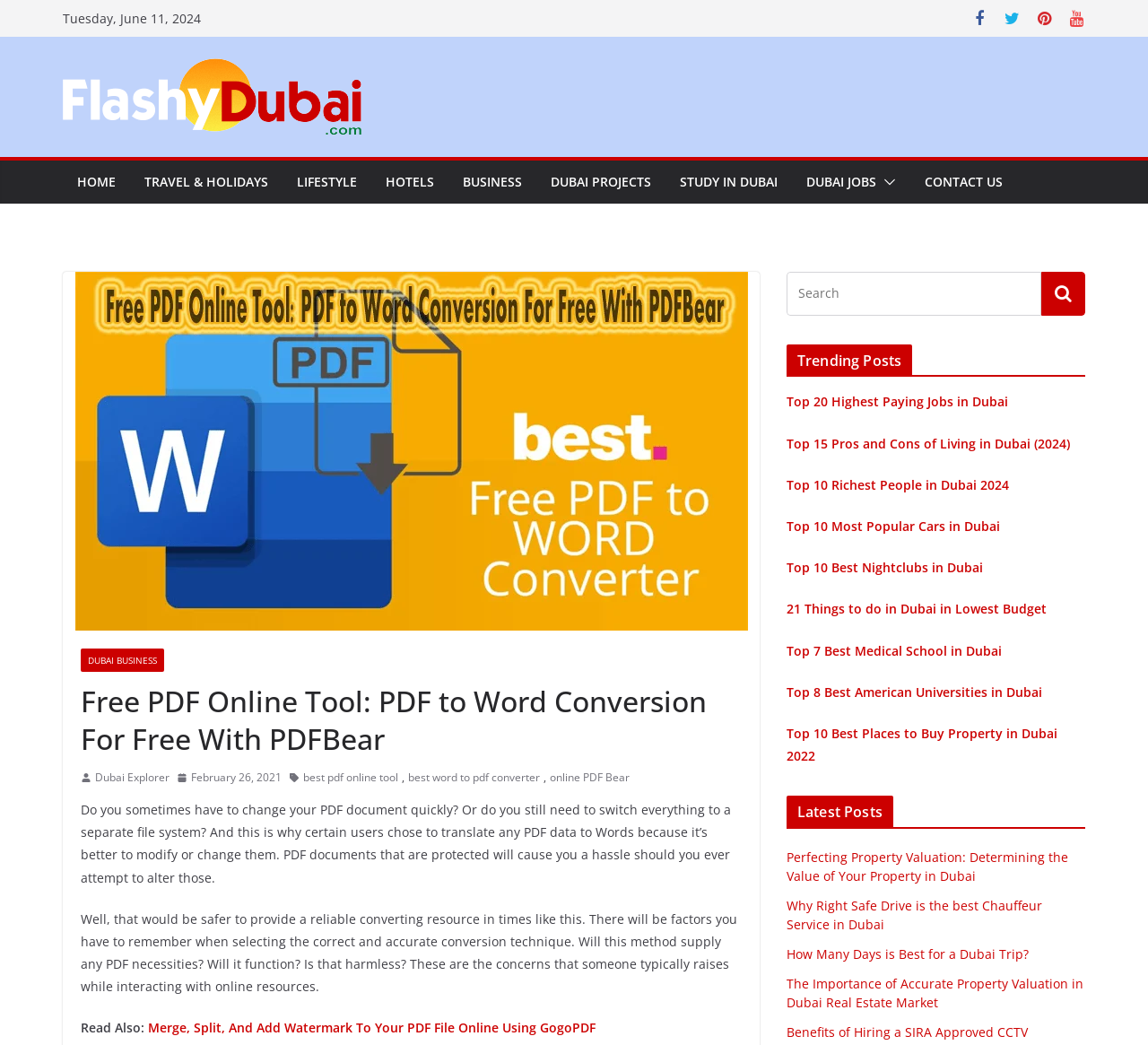Respond to the question below with a single word or phrase: How many links are in the 'Trending Posts' section?

8